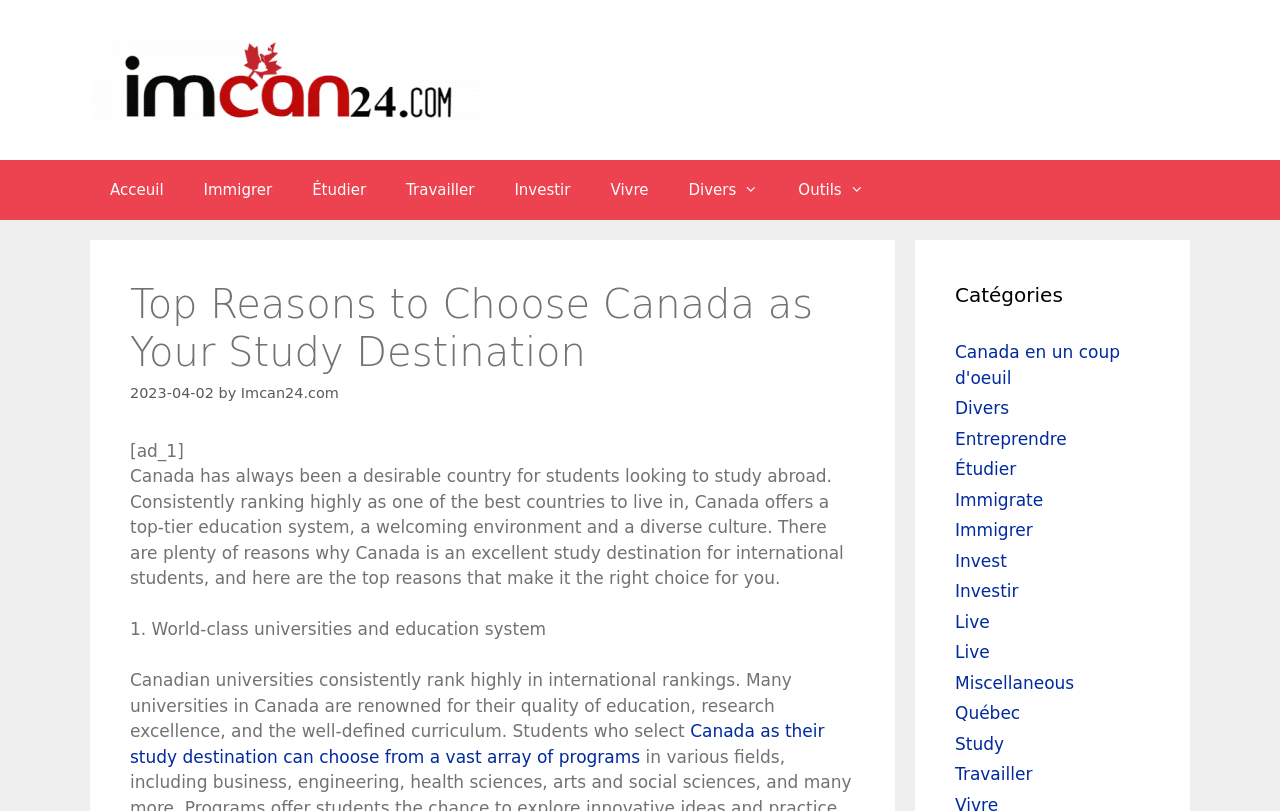Provide a brief response to the question using a single word or phrase: 
What is the first reason to choose Canada as a study destination?

World-class universities and education system